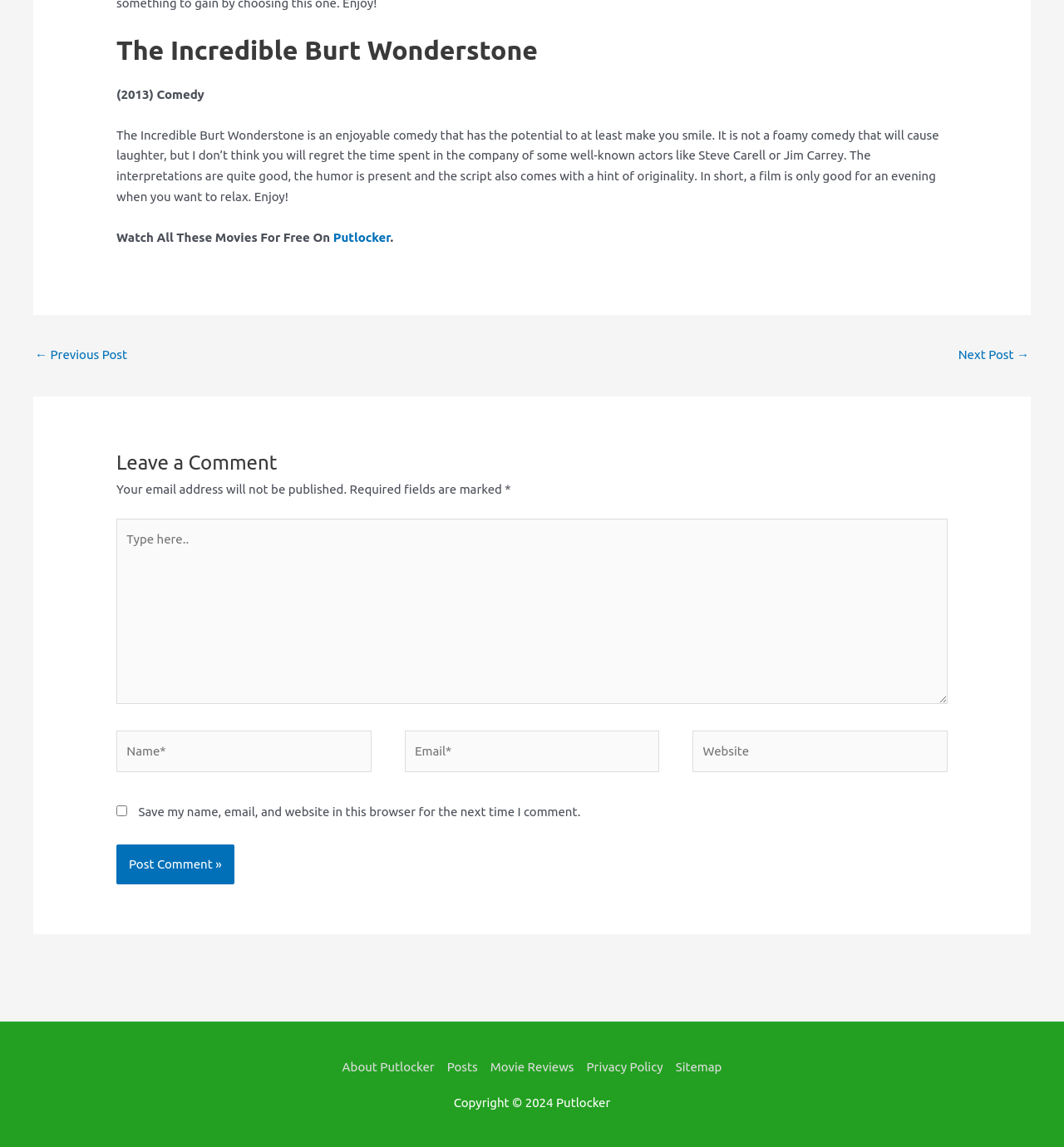Answer in one word or a short phrase: 
What is the name of the movie reviewed?

The Incredible Burt Wonderstone